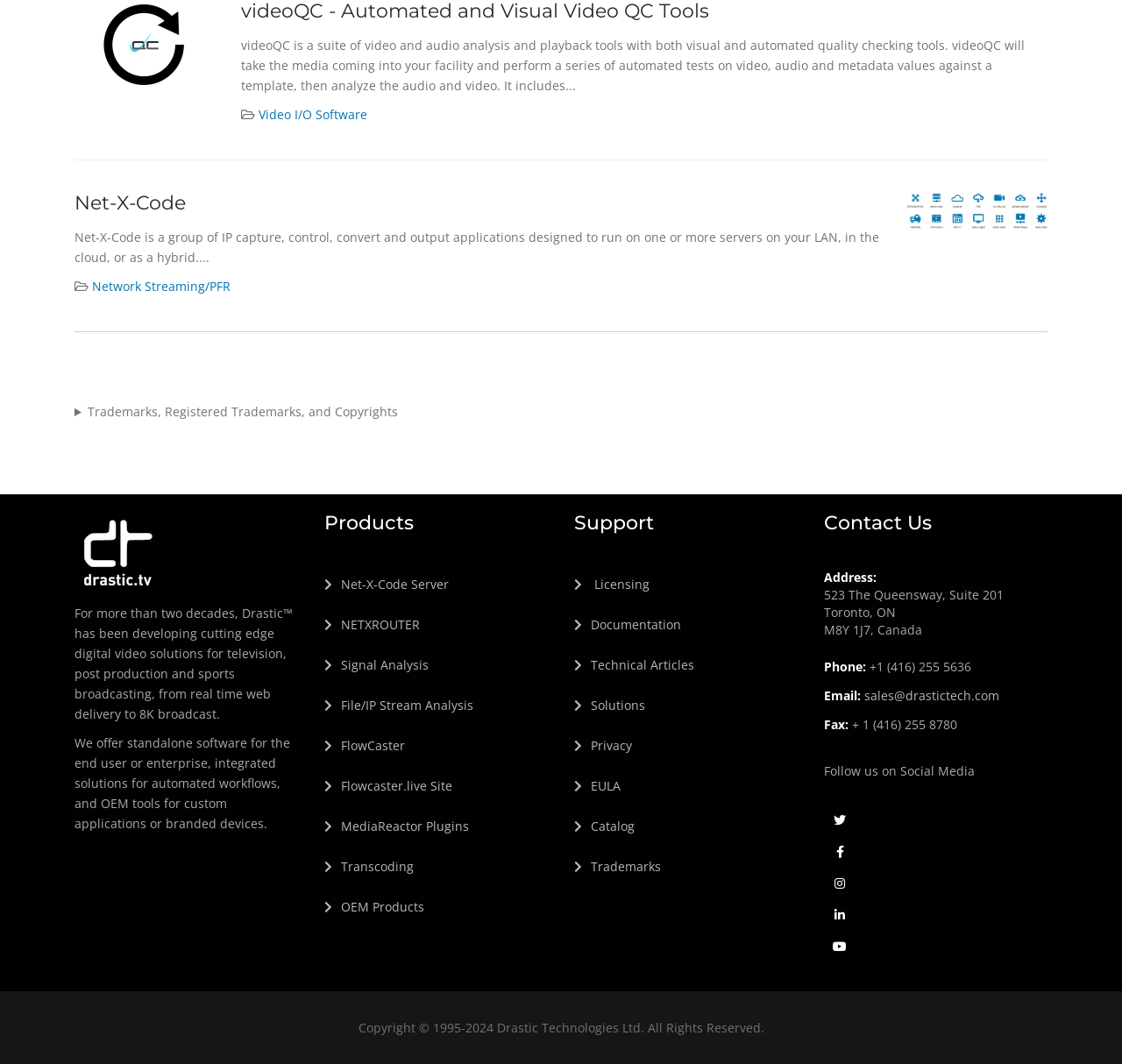Locate the bounding box of the UI element described by: "Author FAQ" in the given webpage screenshot.

None